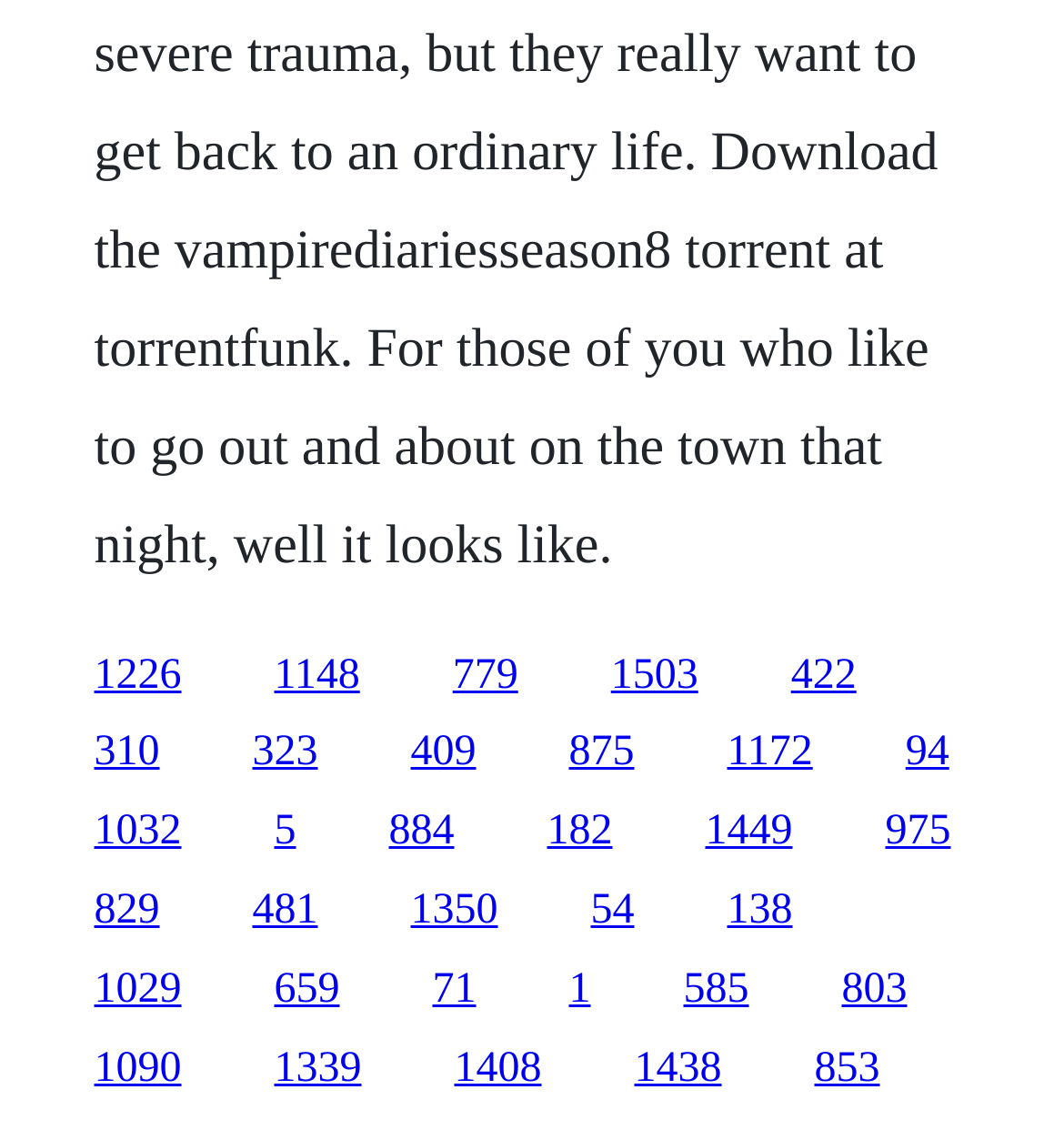Please identify the bounding box coordinates of the element that needs to be clicked to execute the following command: "visit the third link". Provide the bounding box using four float numbers between 0 and 1, formatted as [left, top, right, bottom].

[0.425, 0.576, 0.487, 0.617]